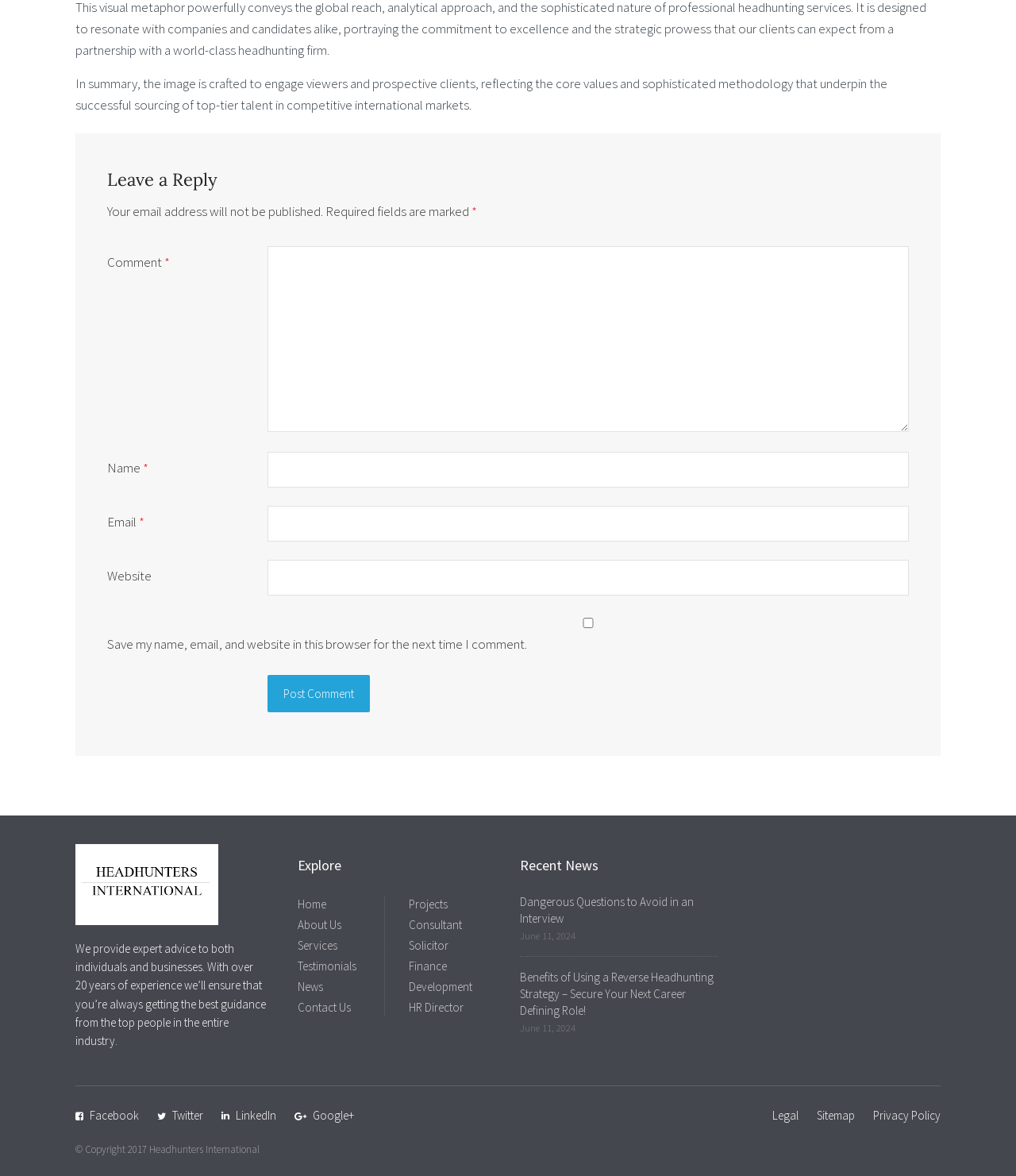From the image, can you give a detailed response to the question below:
How many social media links are at the bottom of the page?

There are four social media links at the bottom of the page, which are Facebook, Twitter, LinkedIn, and Google+.